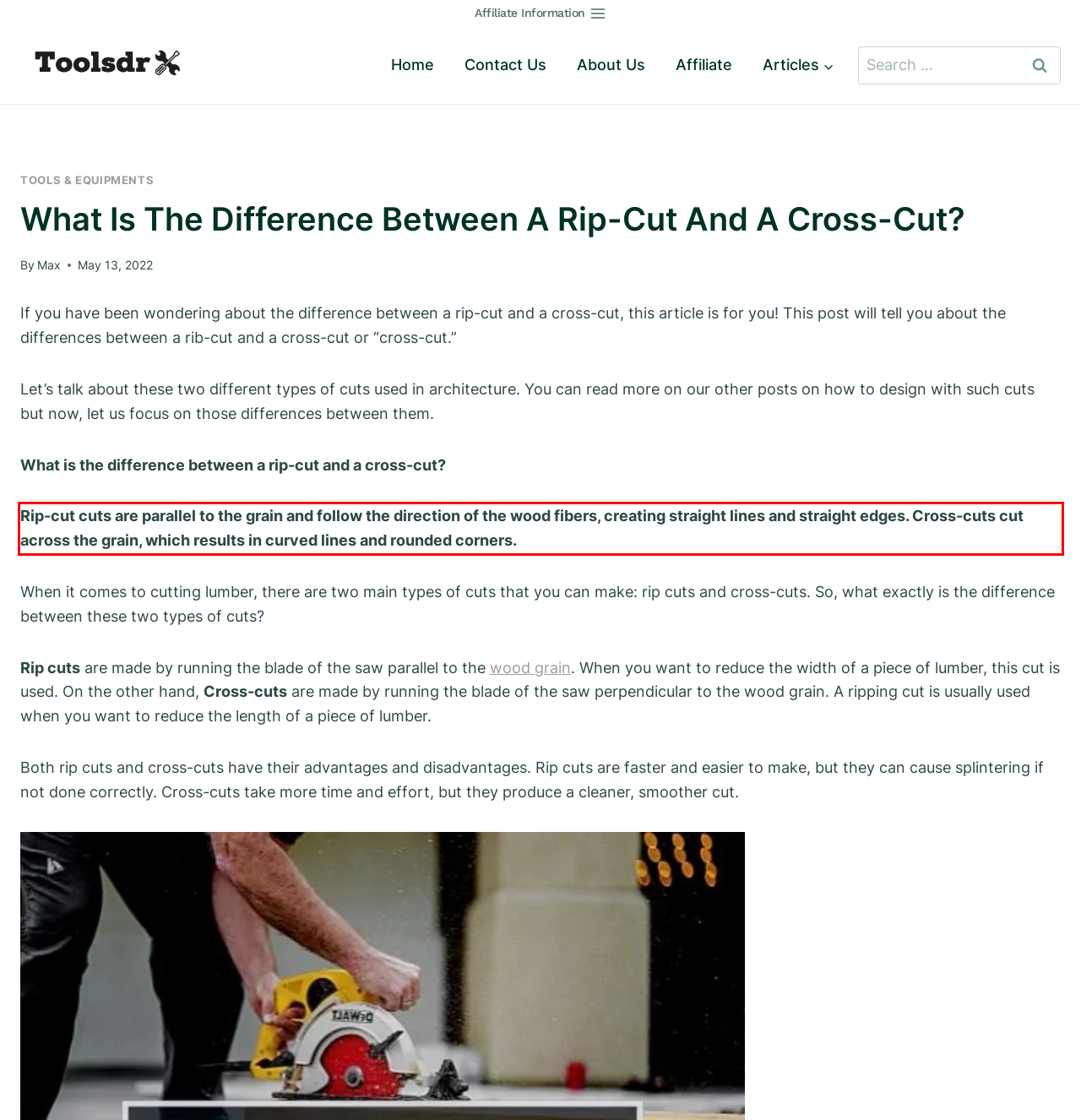There is a UI element on the webpage screenshot marked by a red bounding box. Extract and generate the text content from within this red box.

Rip-cut cuts are parallel to the grain and follow the direction of the wood fibers, creating straight lines and straight edges. Cross-cuts cut across the grain, which results in curved lines and rounded corners.